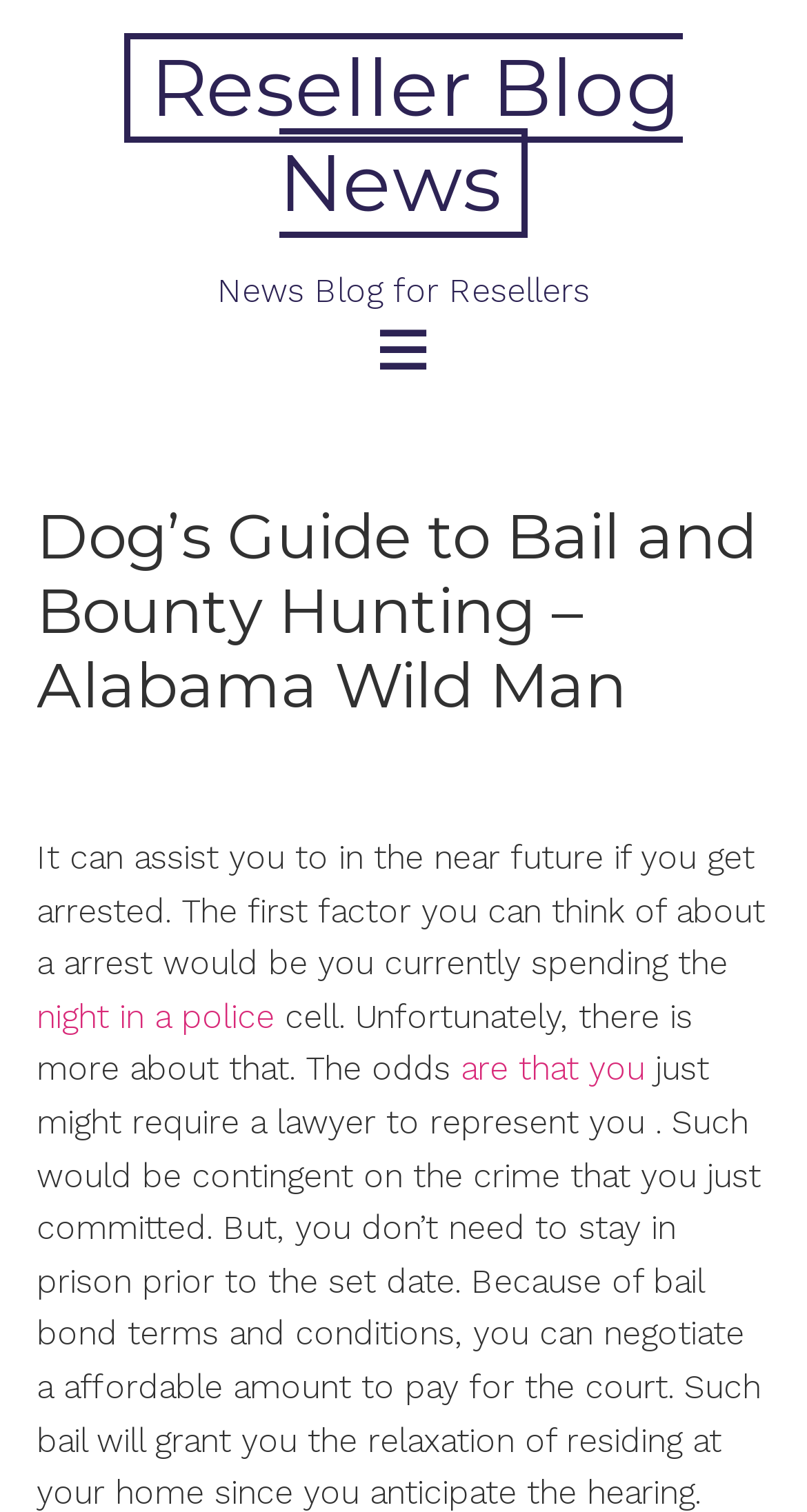Determine the bounding box coordinates for the HTML element described here: "are that you".

[0.571, 0.694, 0.812, 0.72]